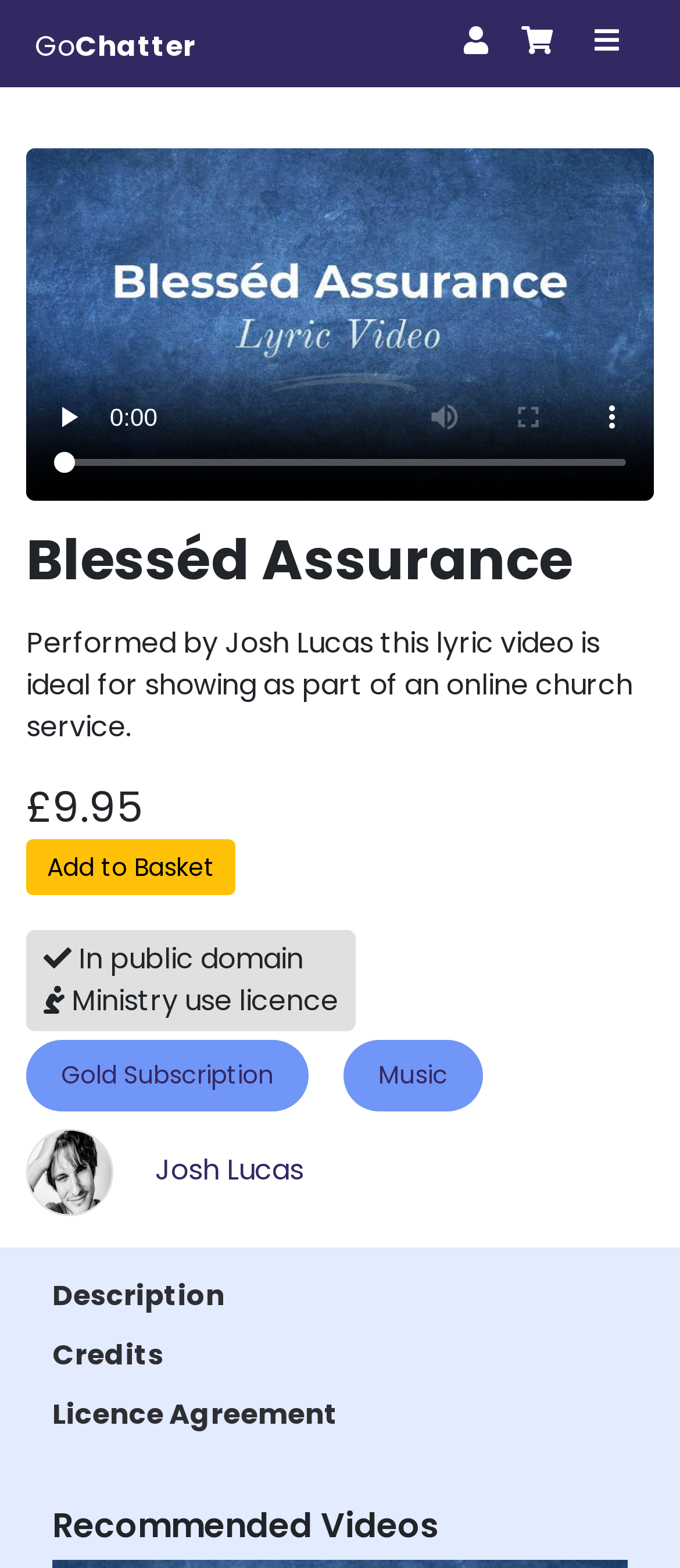Find the bounding box coordinates of the area to click in order to follow the instruction: "View Recommended Videos".

[0.077, 0.961, 0.923, 0.986]